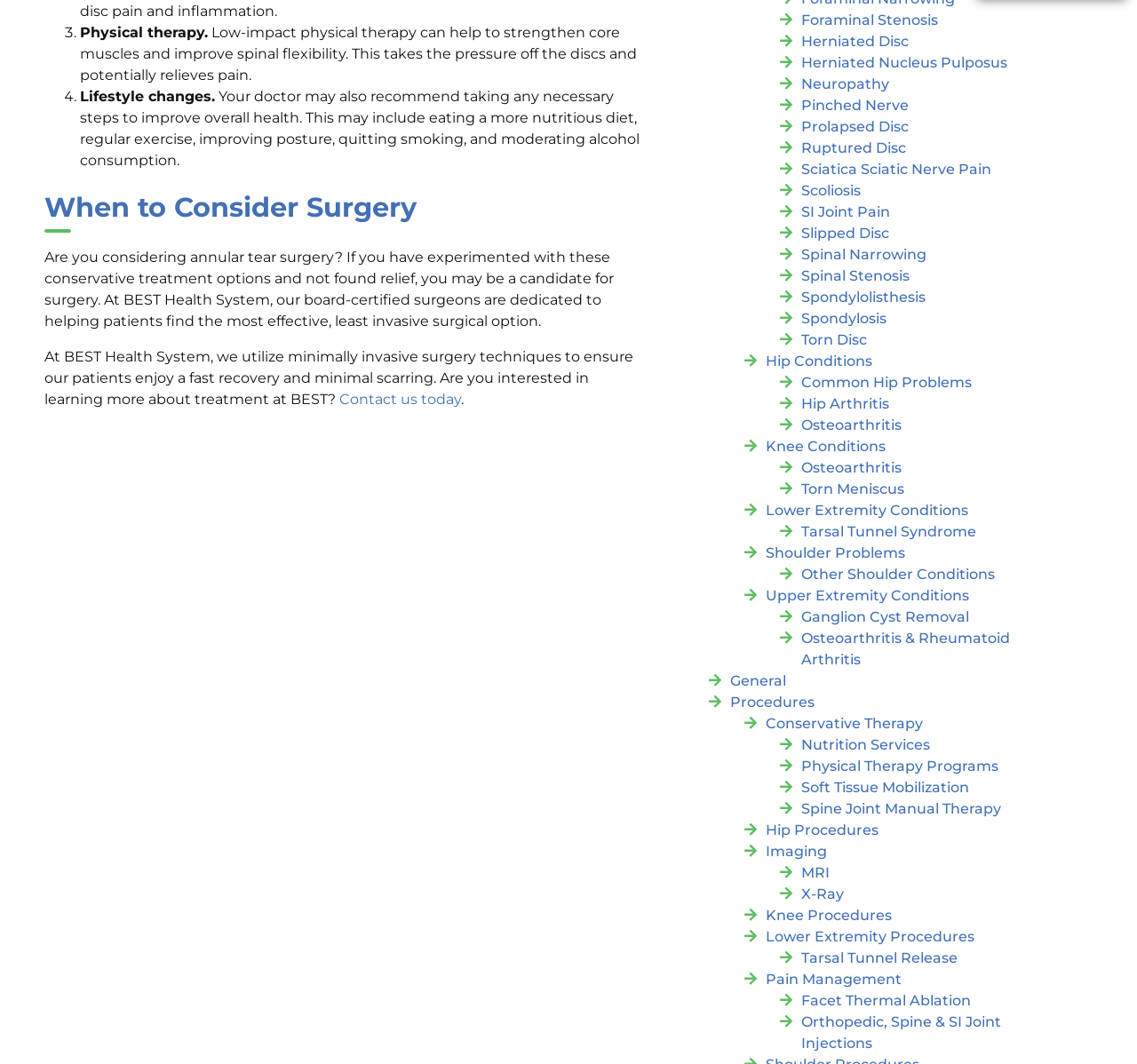Please indicate the bounding box coordinates of the element's region to be clicked to achieve the instruction: "Explore Hip Conditions". Provide the coordinates as four float numbers between 0 and 1, i.e., [left, top, right, bottom].

[0.674, 0.331, 0.767, 0.347]